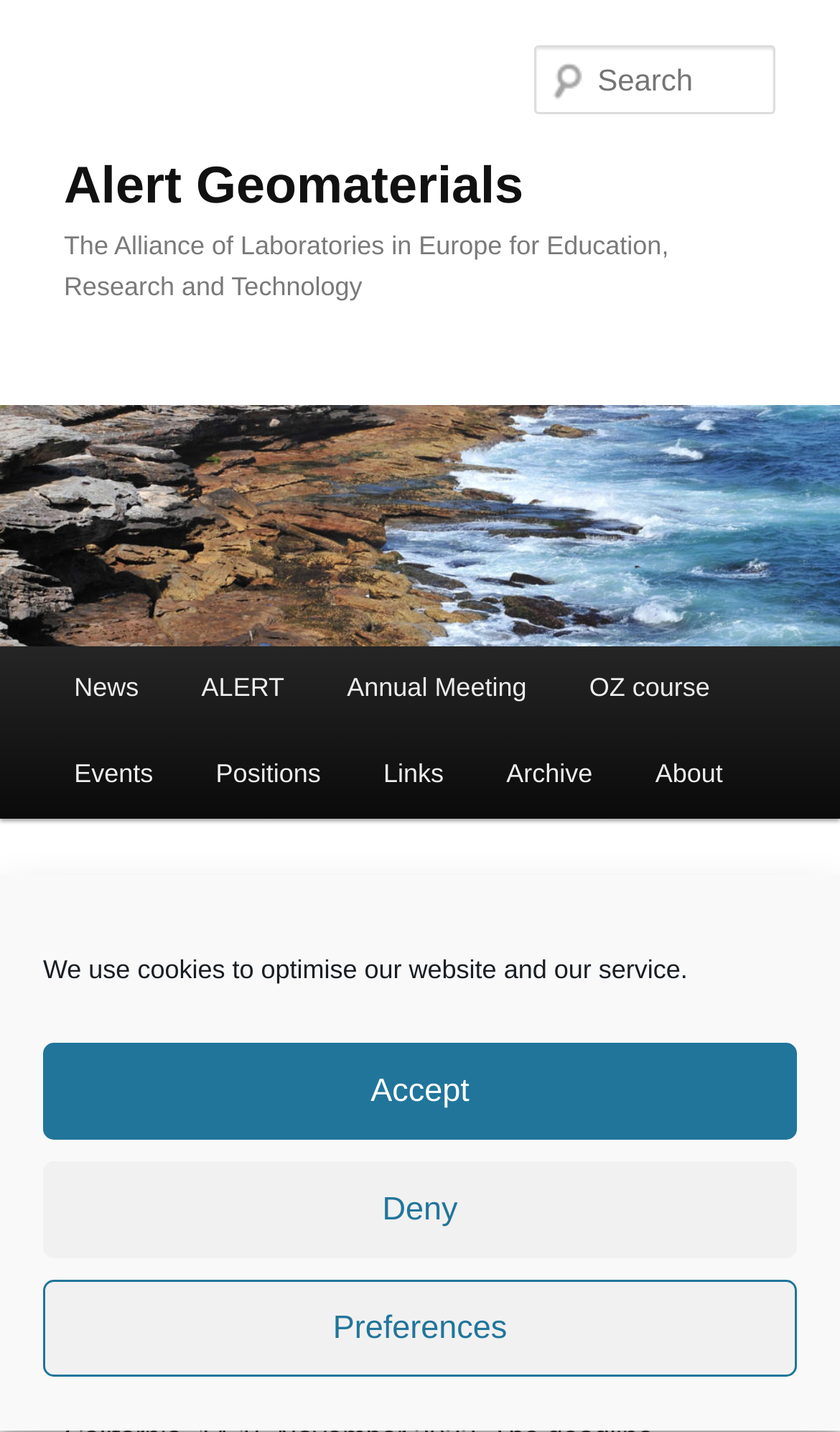Please identify the coordinates of the bounding box for the clickable region that will accomplish this instruction: "Go to News page".

[0.051, 0.452, 0.203, 0.512]